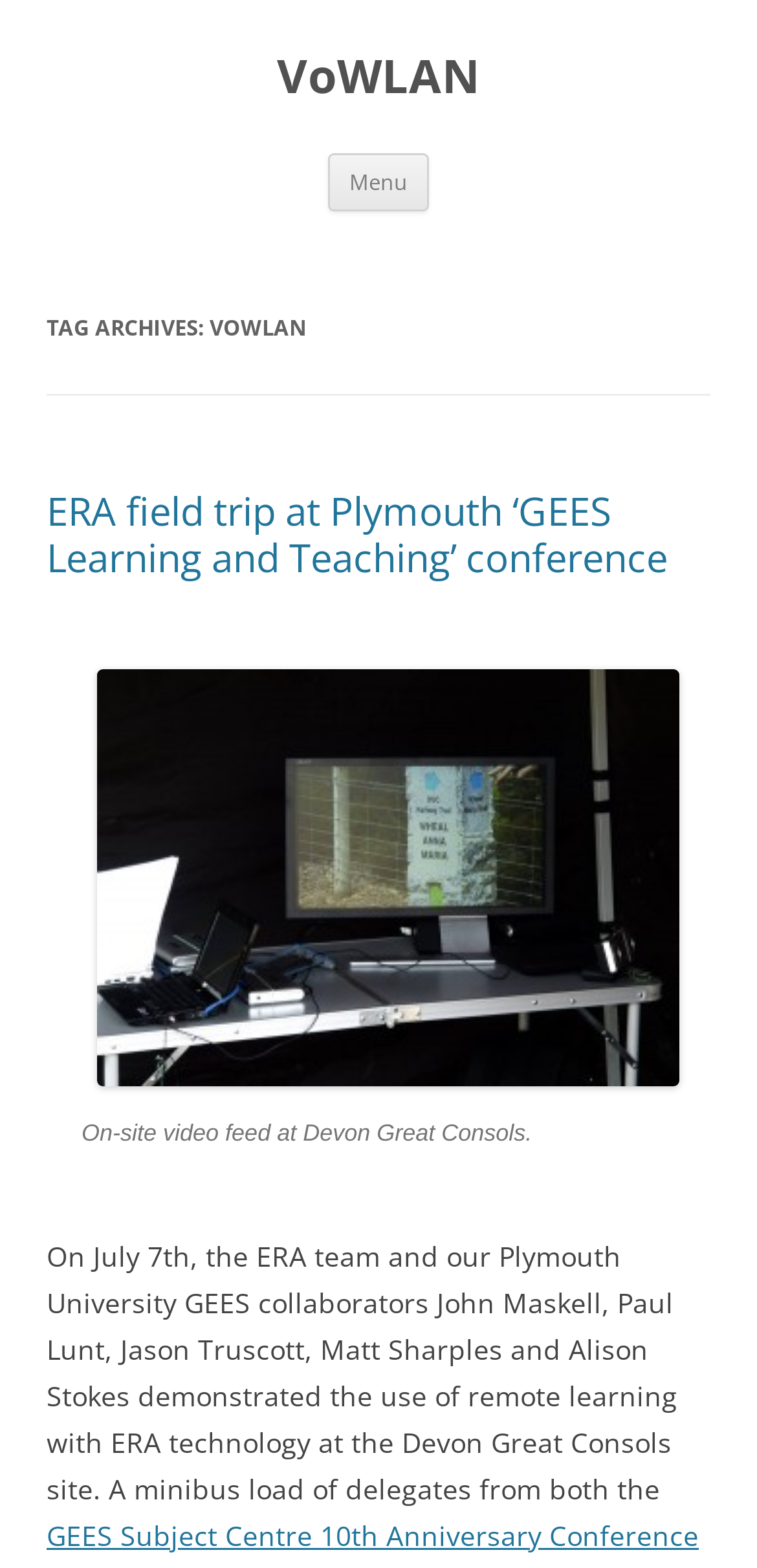What is the date of the ERA team's demonstration?
Make sure to answer the question with a detailed and comprehensive explanation.

I found a StaticText element 'On July 7th, the ERA team and our Plymouth University GEES collaborators...' which suggests that the ERA team demonstrated the use of remote learning with ERA technology on July 7th.